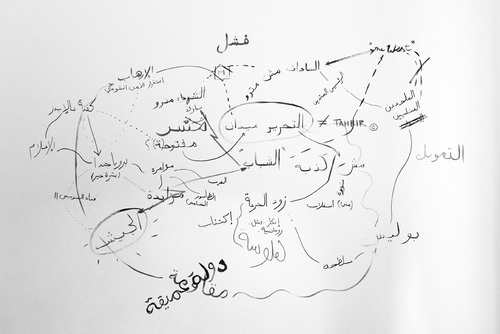Provide a thorough description of the image.

This image features a creative textual artwork consisting of interconnected words and phrases in Arabic, exploring various themes and concepts. The design resembles a mind map, with lines and arrows linking the words, suggesting a flow of ideas and relationships. Prominent terms include "فضل" (virtue) and "الإرهاب" (terrorism), along with other terms that provoke thought and discussion about identity, societal structures, and political nuances. The non-linear layout encourages viewers to engage with the complexity of the topics presented, reflecting a critical examination of contemporary issues in a visually stimulating manner. This piece is part of the "Beirut Collaborative Commissions," aimed at fostering dialogue through art and discourse, particularly showcased during an event on December 7, 2014.